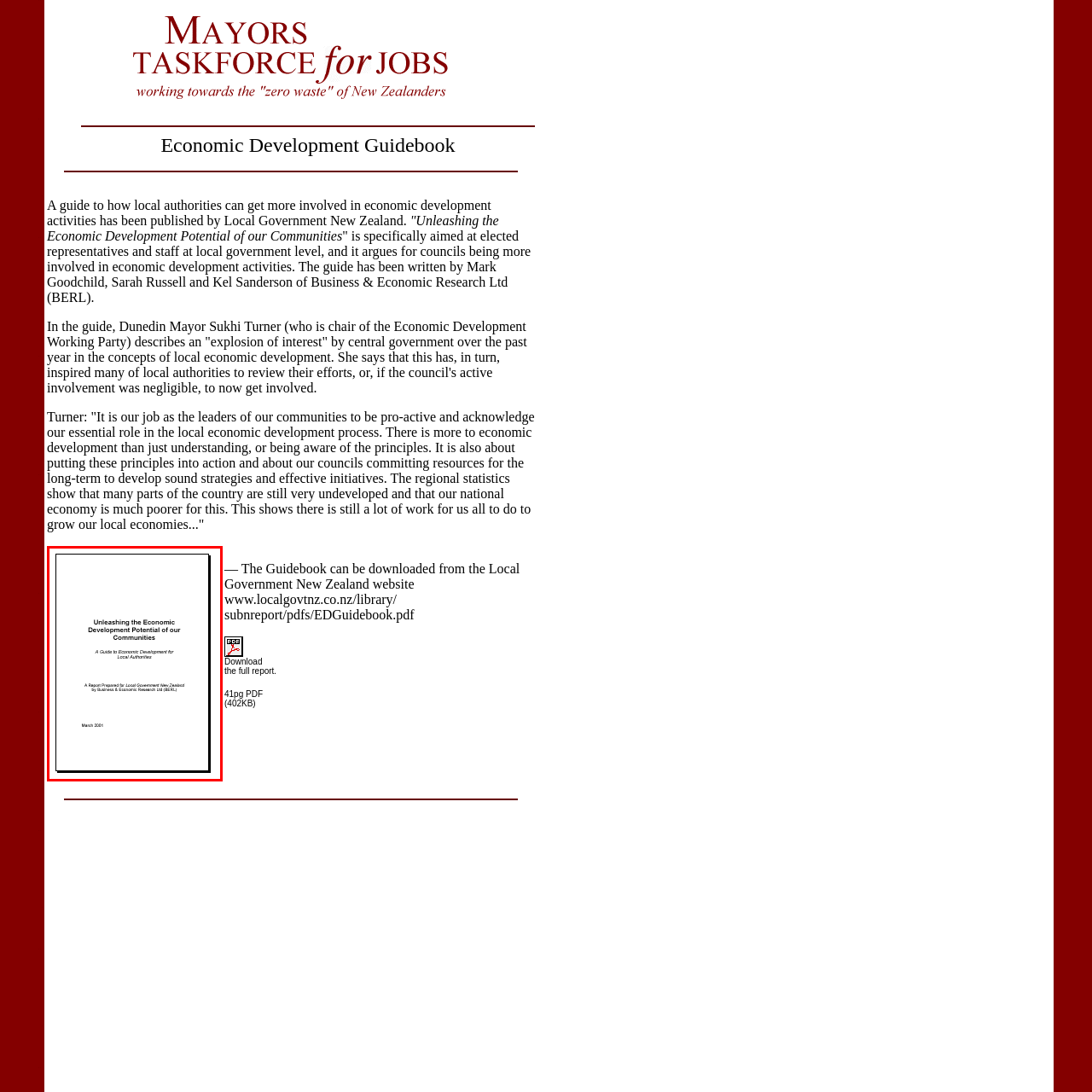Direct your gaze to the image circumscribed by the red boundary and deliver a thorough answer to the following question, drawing from the image's details: 
What is the purpose of the guidebook?

The caption states that the guidebook aims to inspire local councils to adopt more active roles in economic development, highlighting the significance of strategic planning and resource commitment to foster local economic growth.